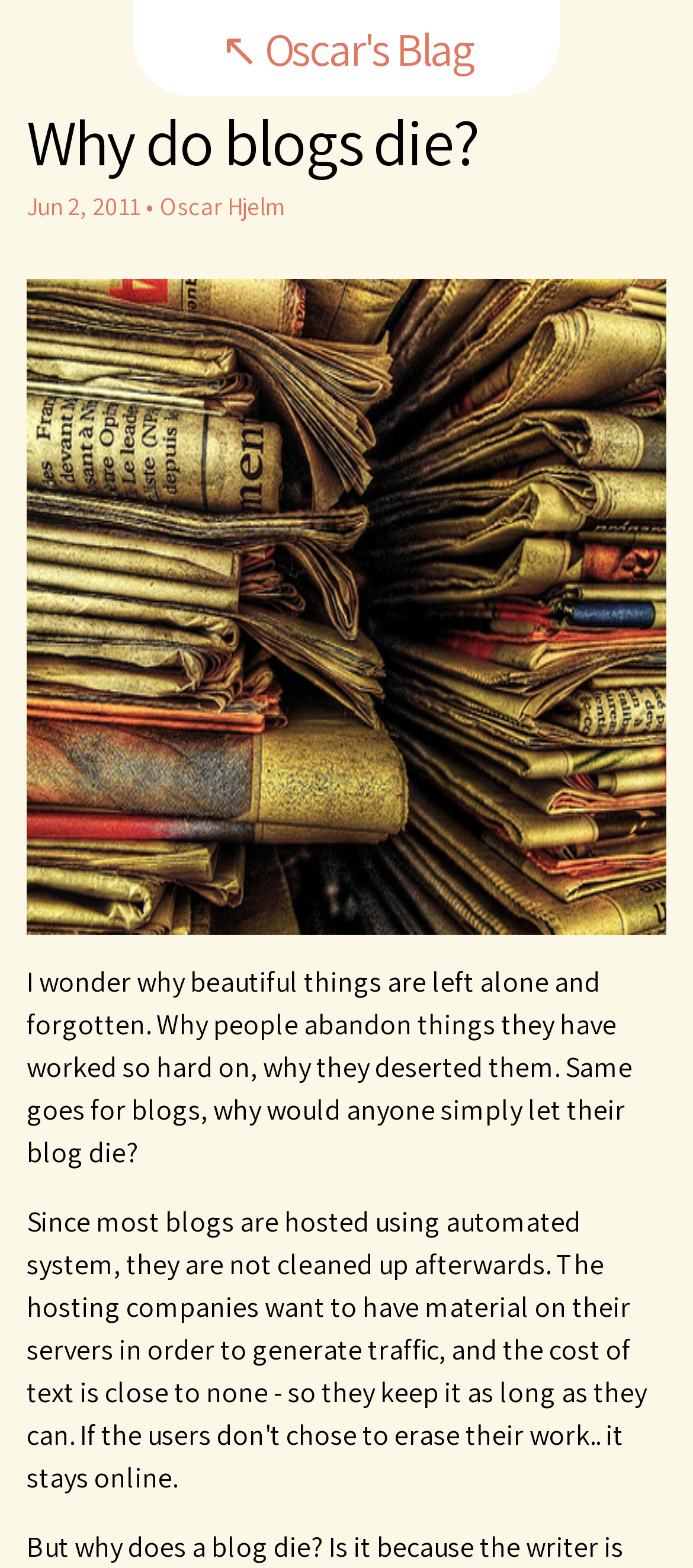What is the tone of the blog post?
Relying on the image, give a concise answer in one word or a brief phrase.

Reflective